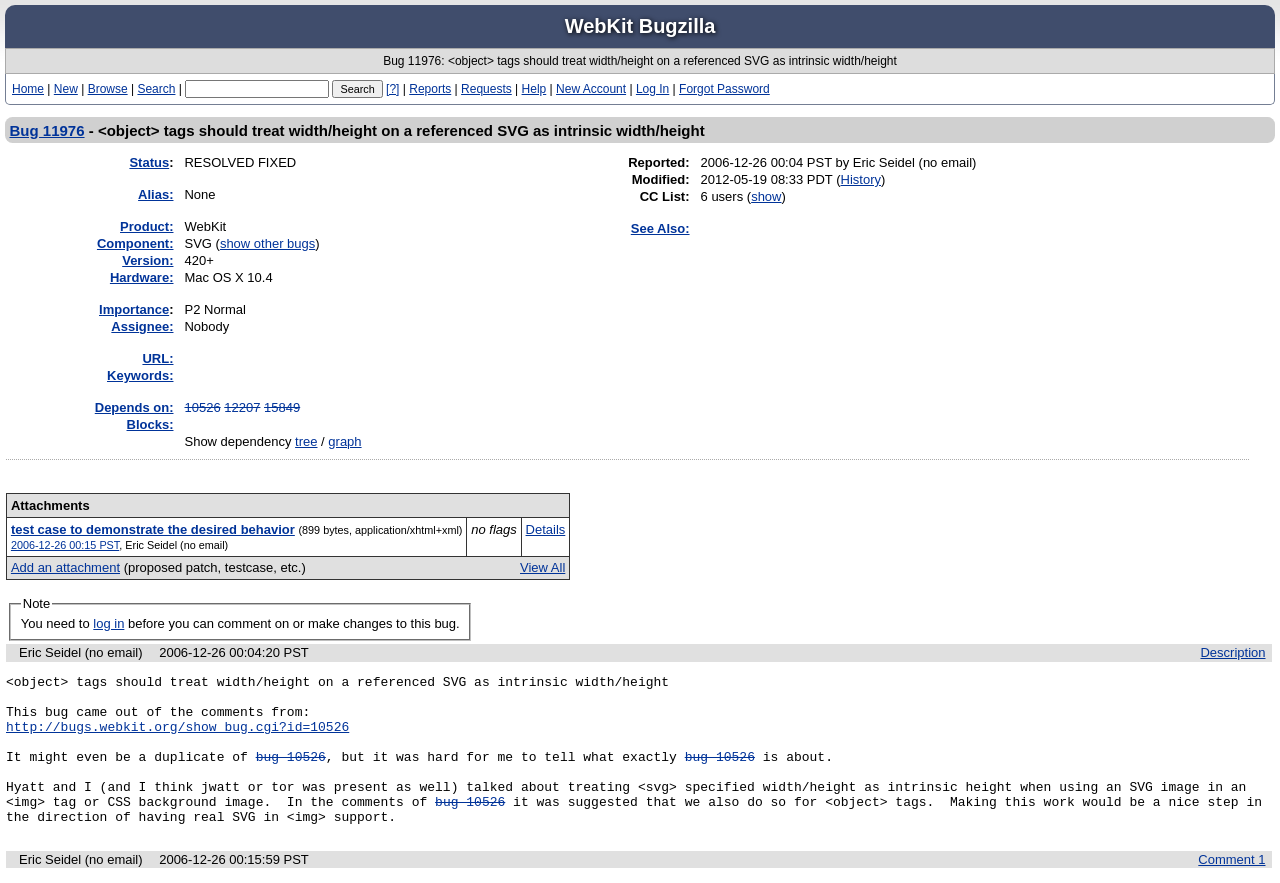Identify the bounding box coordinates of the section that should be clicked to achieve the task described: "Go to the 'Cart' page".

None